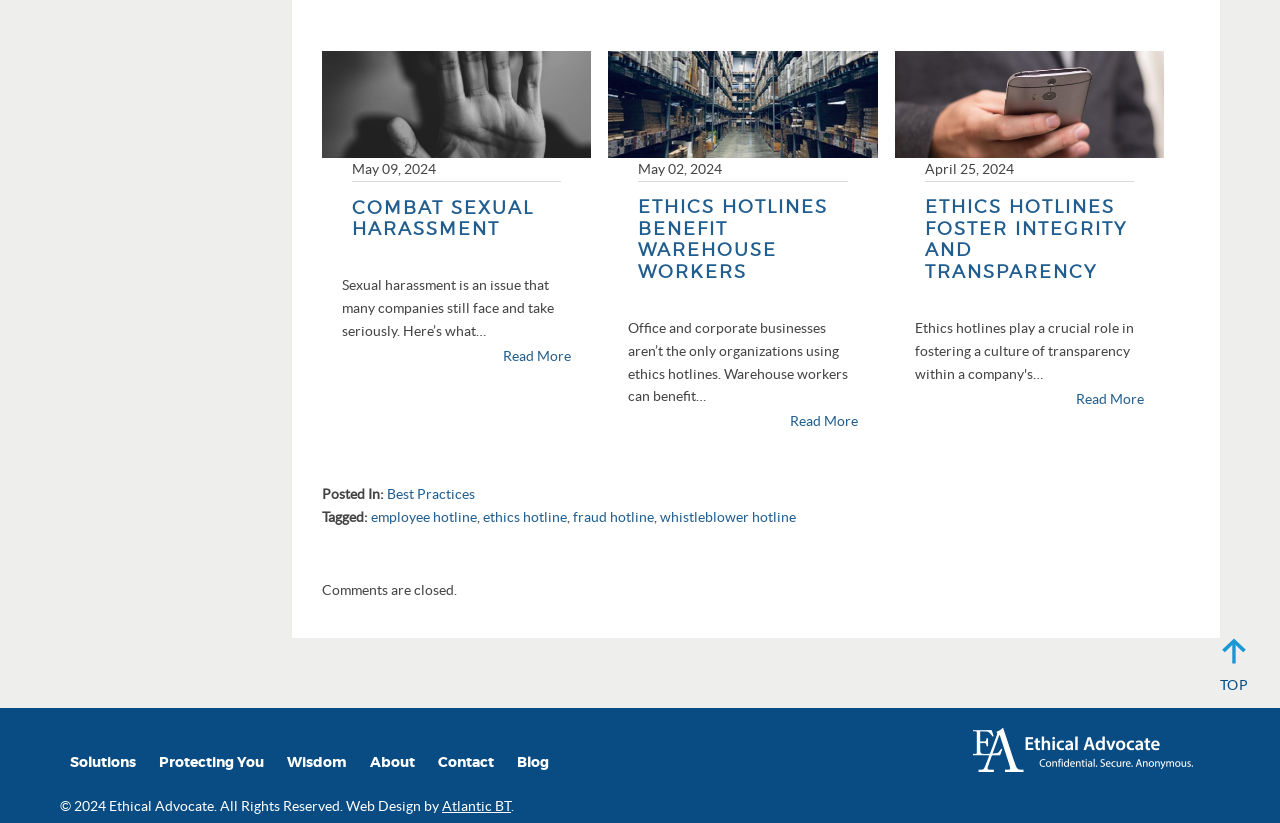Examine the image and give a thorough answer to the following question:
What is the category of the first article?

I found the 'StaticText' element 'Posted In:' and the corresponding link 'Best Practices', which suggests that the first article is categorized under 'Best Practices'.